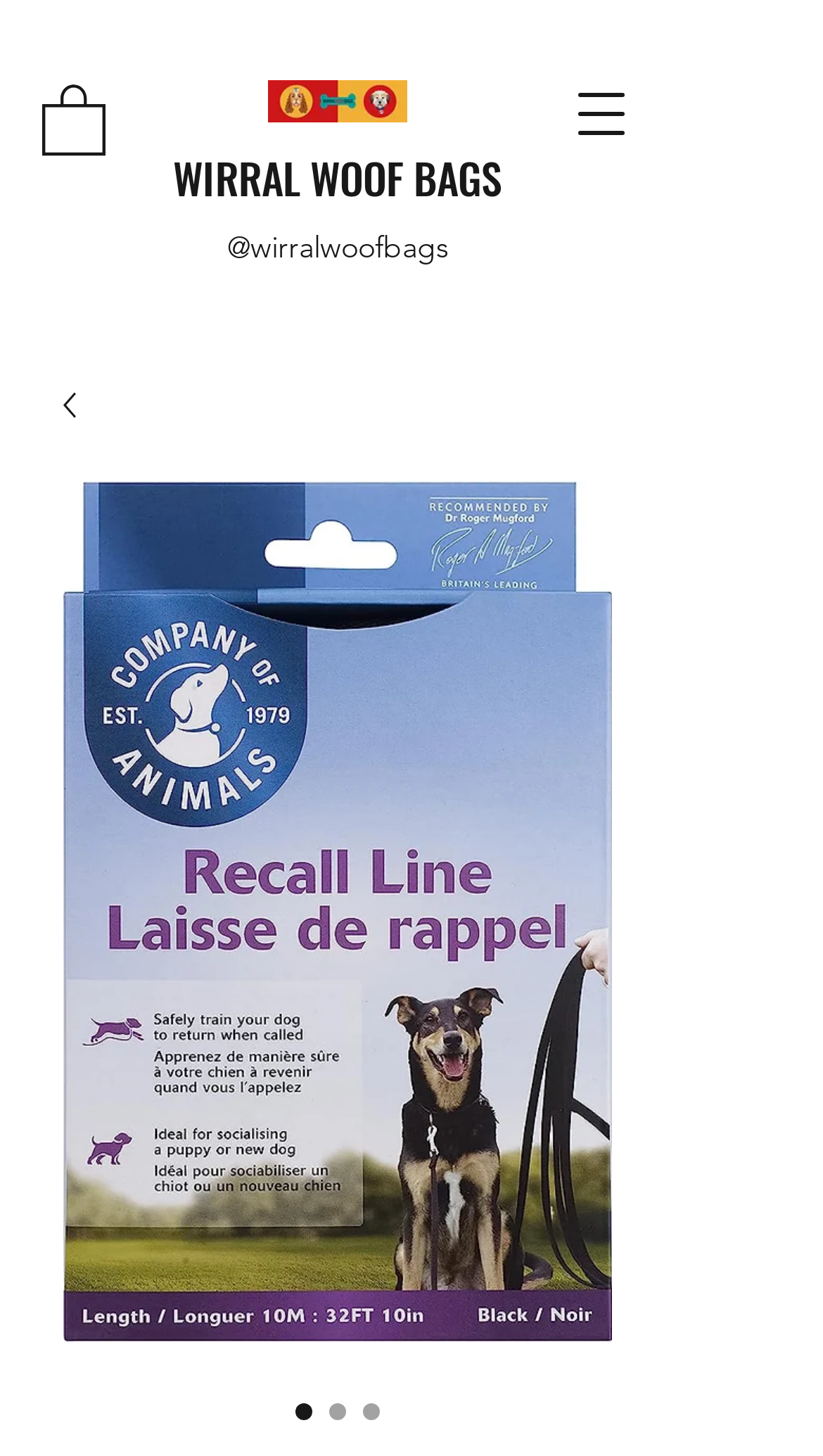Provide the bounding box coordinates of the UI element that matches the description: "WIRRAL WOOF BAGS".

[0.21, 0.1, 0.61, 0.143]